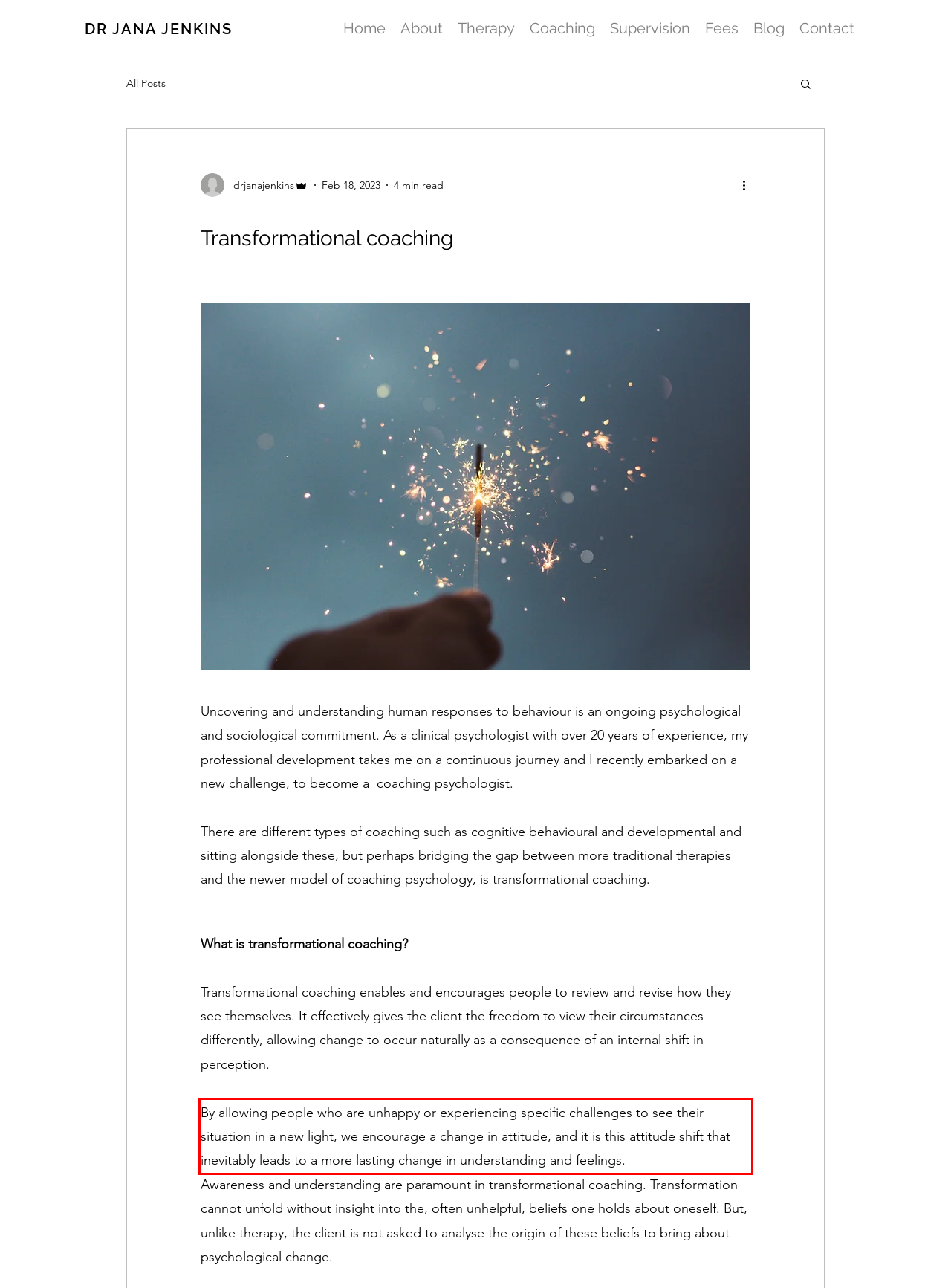The screenshot you have been given contains a UI element surrounded by a red rectangle. Use OCR to read and extract the text inside this red rectangle.

By allowing people who are unhappy or experiencing specific challenges to see their situation in a new light, we encourage a change in attitude, and it is this attitude shift that inevitably leads to a more lasting change in understanding and feelings.